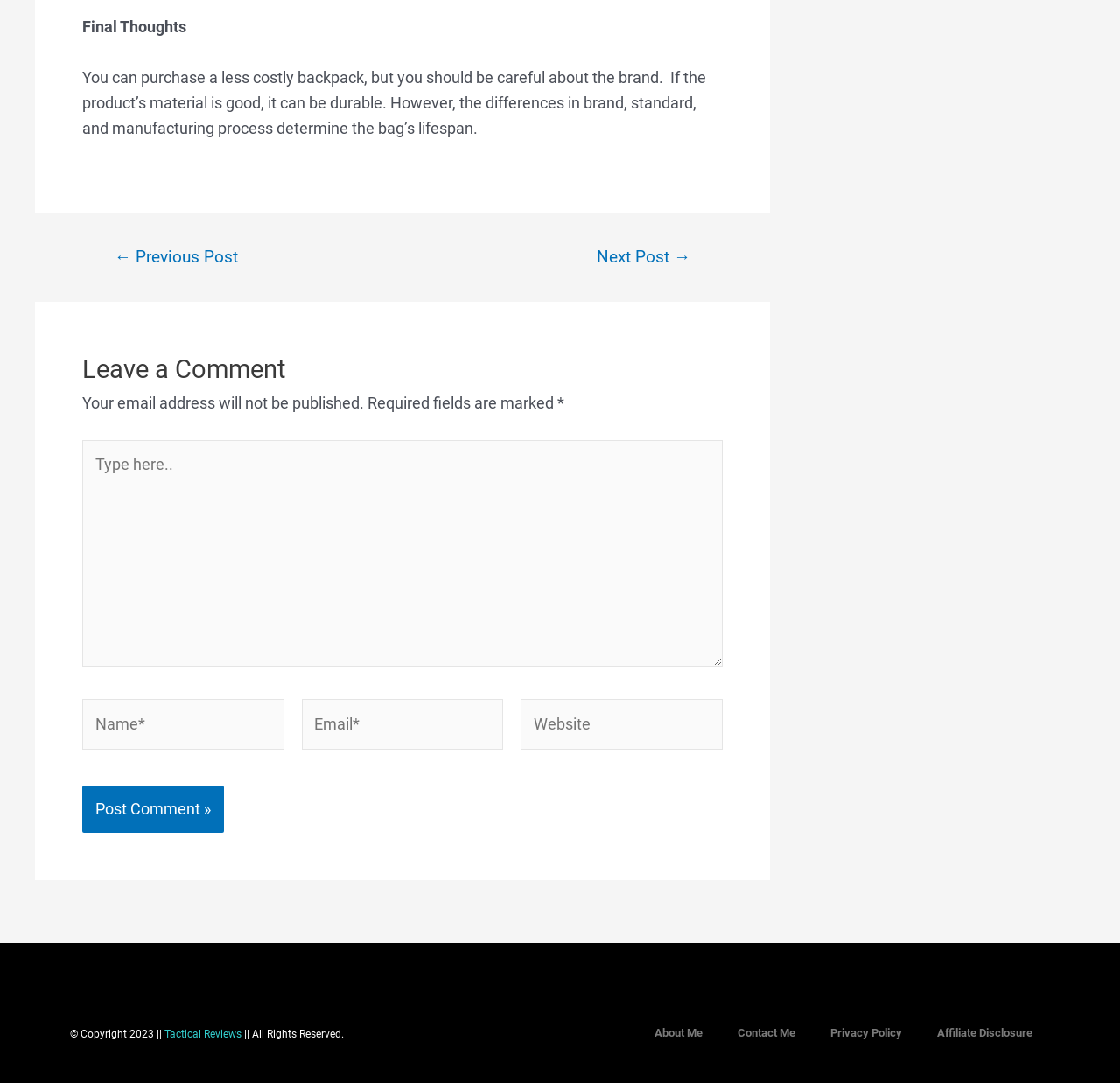Indicate the bounding box coordinates of the element that needs to be clicked to satisfy the following instruction: "Visit the about me page". The coordinates should be four float numbers between 0 and 1, i.e., [left, top, right, bottom].

[0.569, 0.935, 0.643, 0.972]